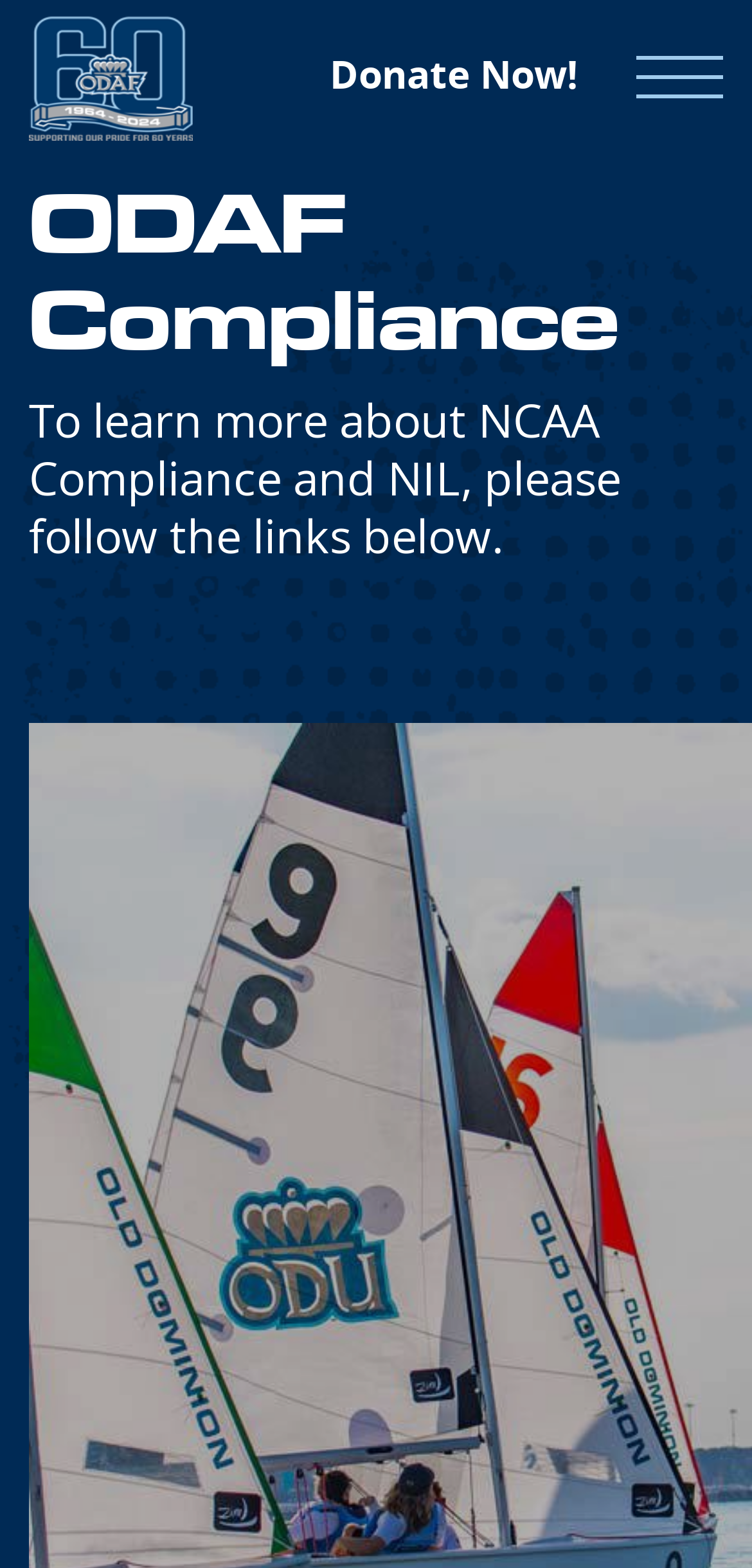Please find the bounding box coordinates of the section that needs to be clicked to achieve this instruction: "View Compliance information".

[0.082, 0.304, 1.0, 0.355]